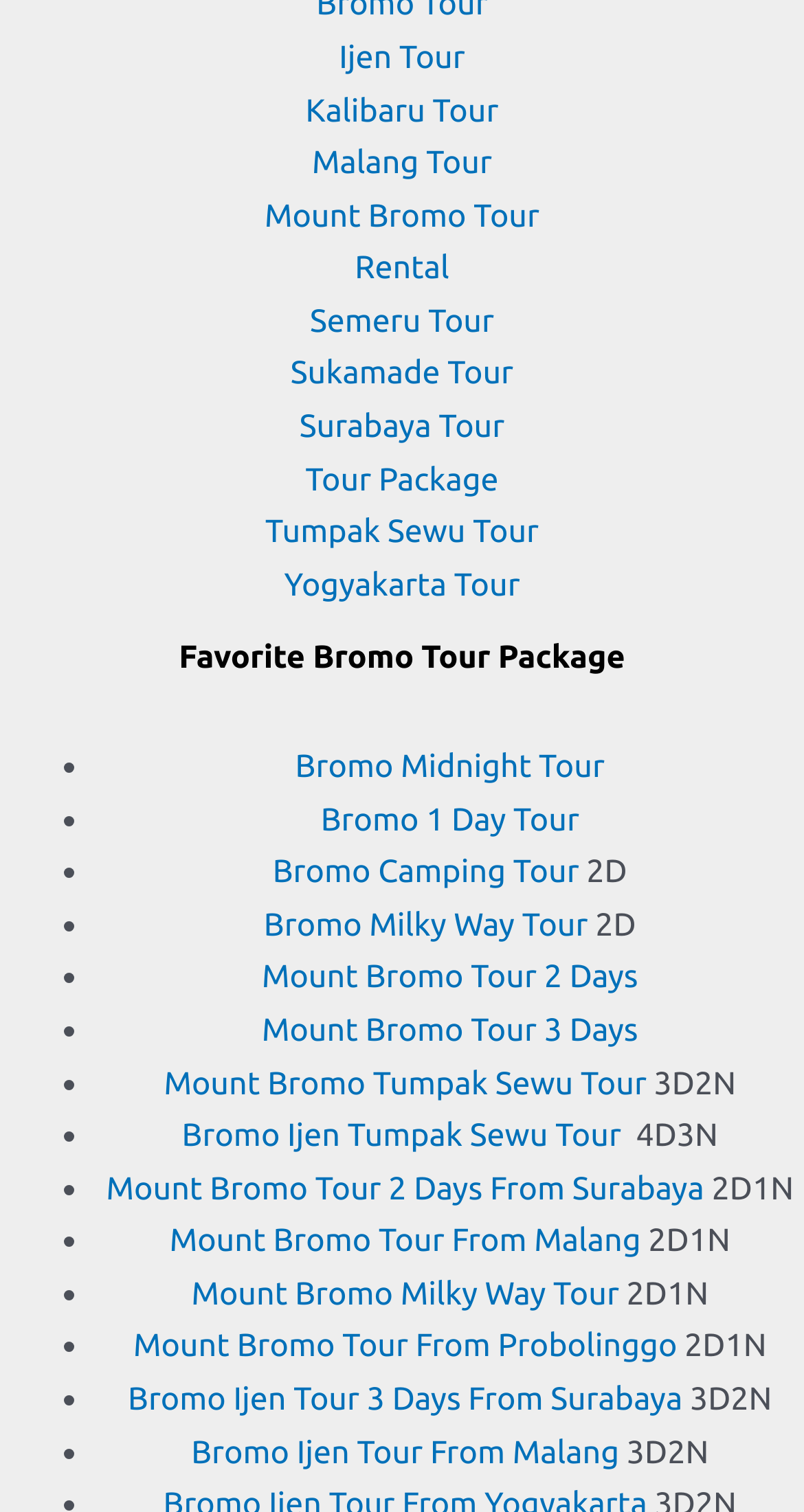Identify the bounding box coordinates of the area that should be clicked in order to complete the given instruction: "Click on Ijen Tour". The bounding box coordinates should be four float numbers between 0 and 1, i.e., [left, top, right, bottom].

[0.422, 0.026, 0.578, 0.049]